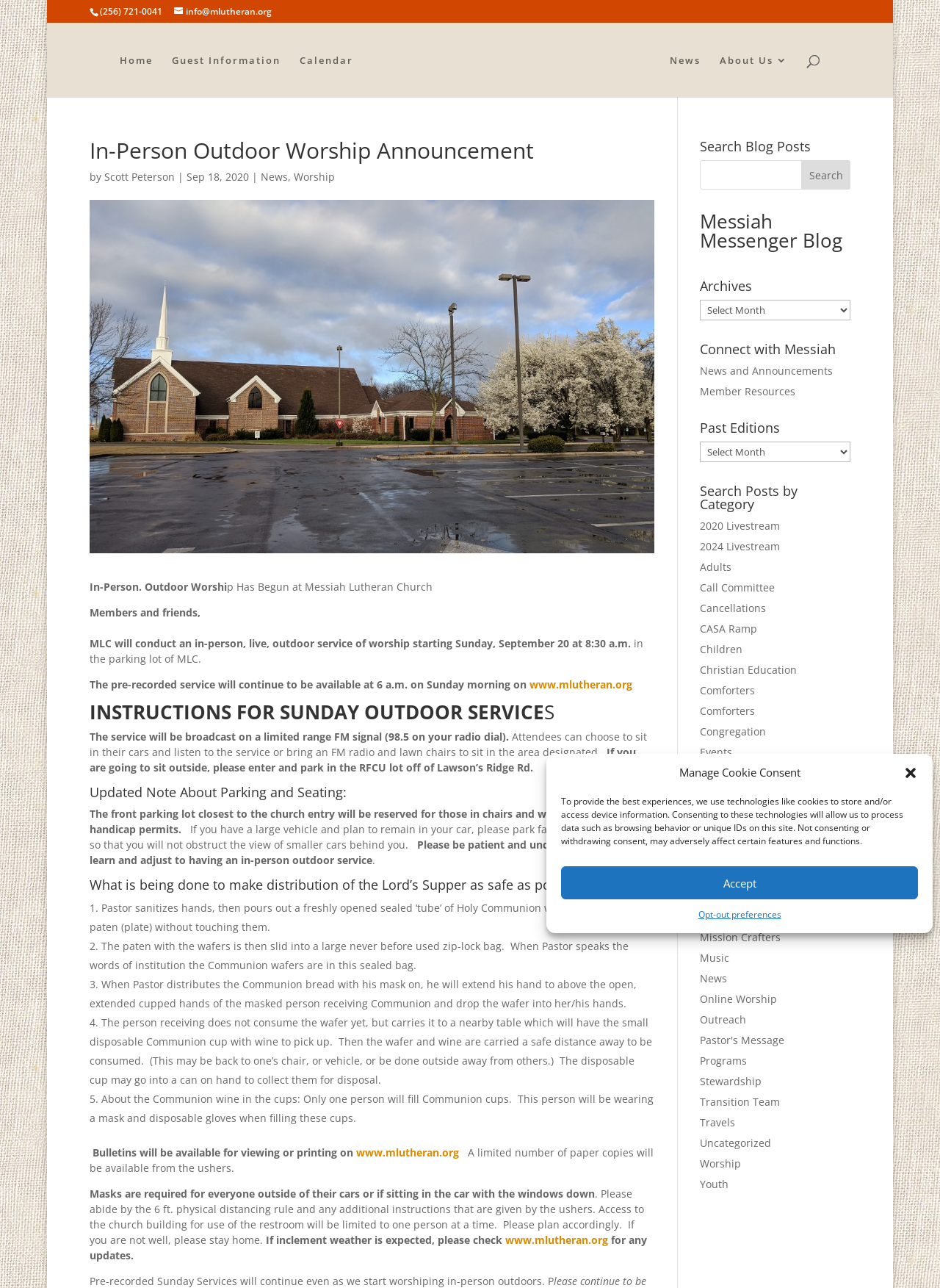Examine the screenshot and answer the question in as much detail as possible: What is the requirement for everyone outside of their cars?

I found the requirement for everyone outside of their cars by reading the instructions for the outdoor service. According to the instructions, masks are required for everyone outside of their cars or if sitting in the car with the windows down.